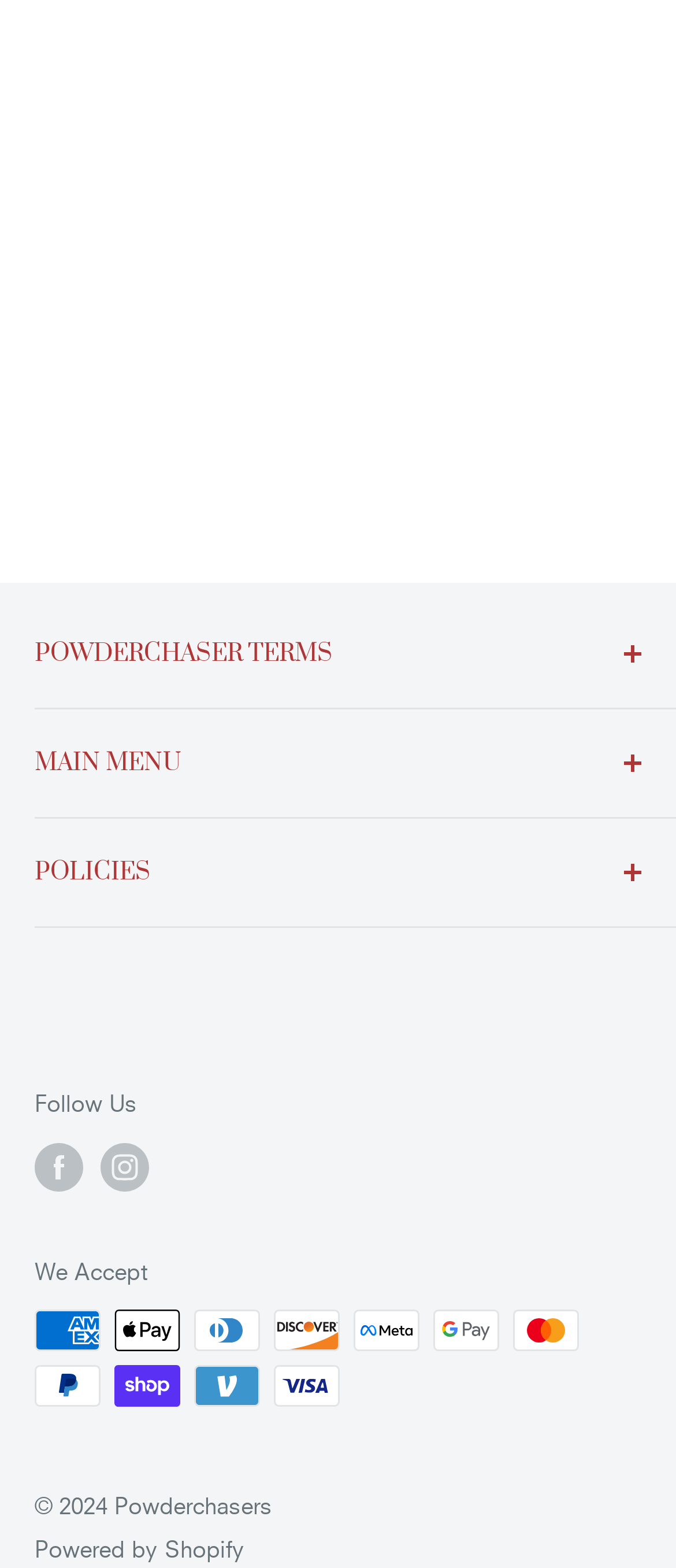How many links are there in the main menu?
Using the information from the image, answer the question thoroughly.

I counted the number of link elements under the 'MAIN MENU' button, which are 'Powderchasers Forecasts', 'Powder Concierge', 'Ask A Powderchaser', 'Donate to Powderchasers', 'Powderchasers Partners', 'About the Powderchasers', and 'Powderchasers Merchandise'.